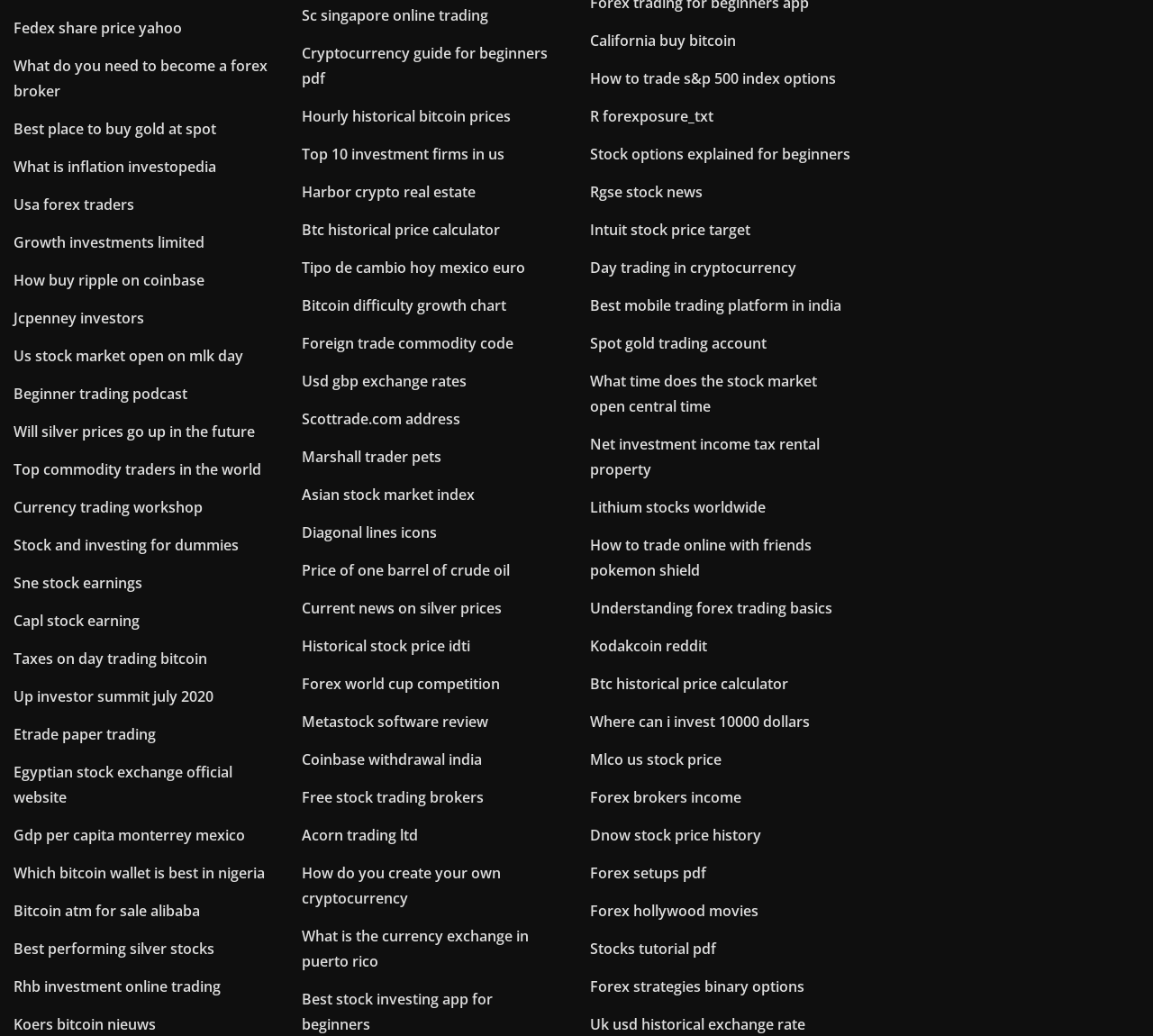Using the provided description: "Gdp per capita monterrey mexico", find the bounding box coordinates of the corresponding UI element. The output should be four float numbers between 0 and 1, in the format [left, top, right, bottom].

[0.012, 0.797, 0.212, 0.816]